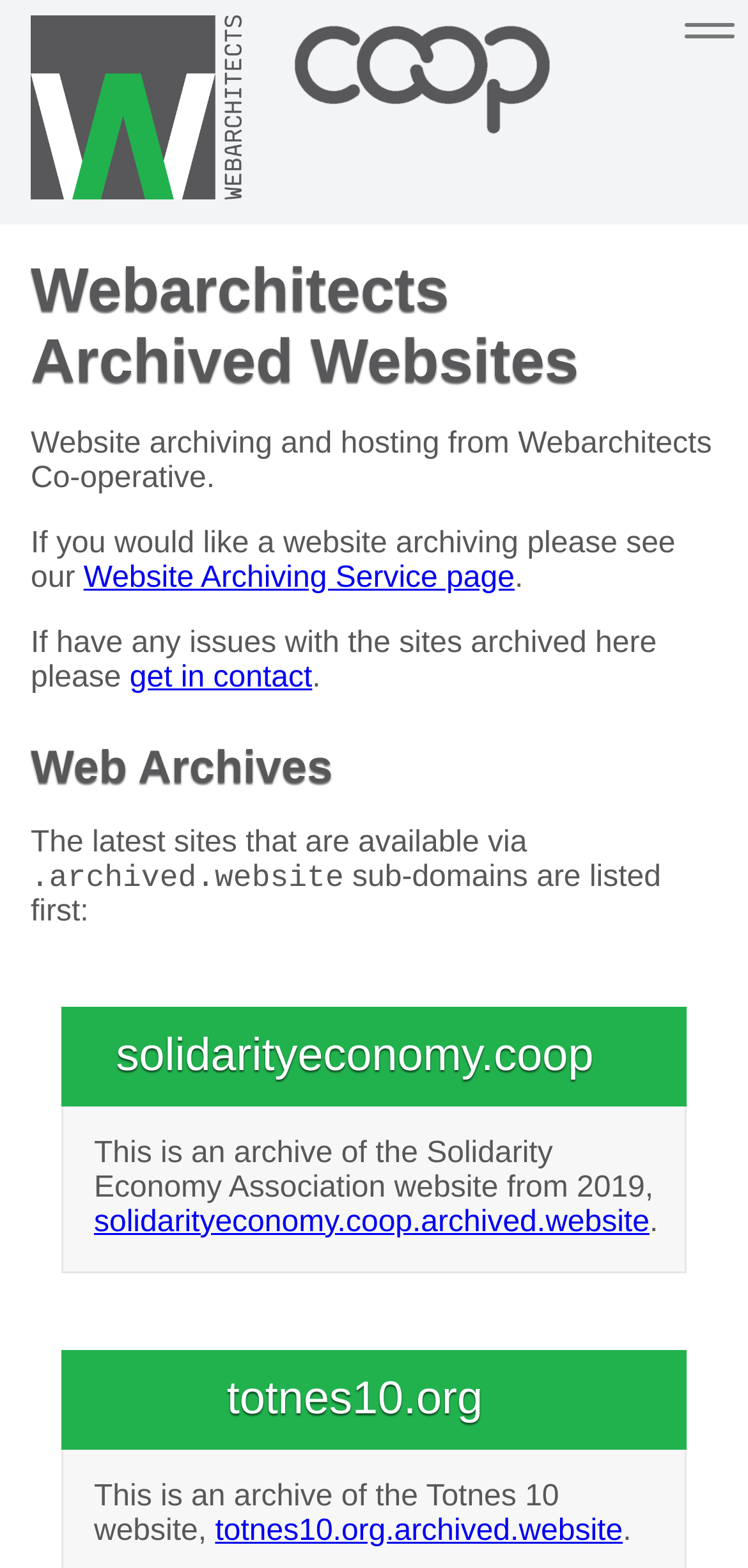Given the element description "Website Archiving Service page", identify the bounding box of the corresponding UI element.

[0.112, 0.358, 0.688, 0.379]